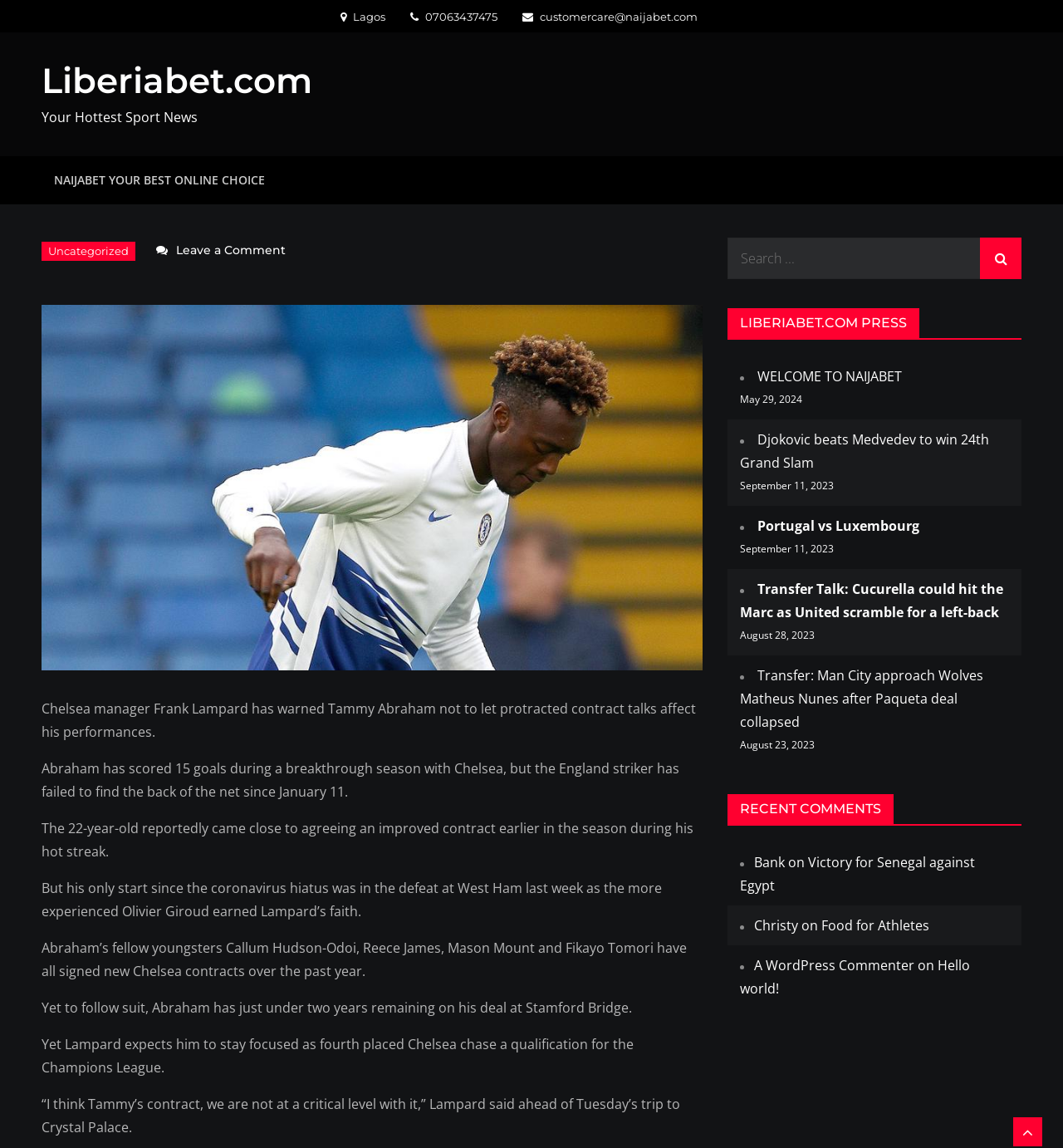Identify the bounding box for the described UI element: "parent_node: Search for: value="Search"".

[0.922, 0.207, 0.961, 0.243]